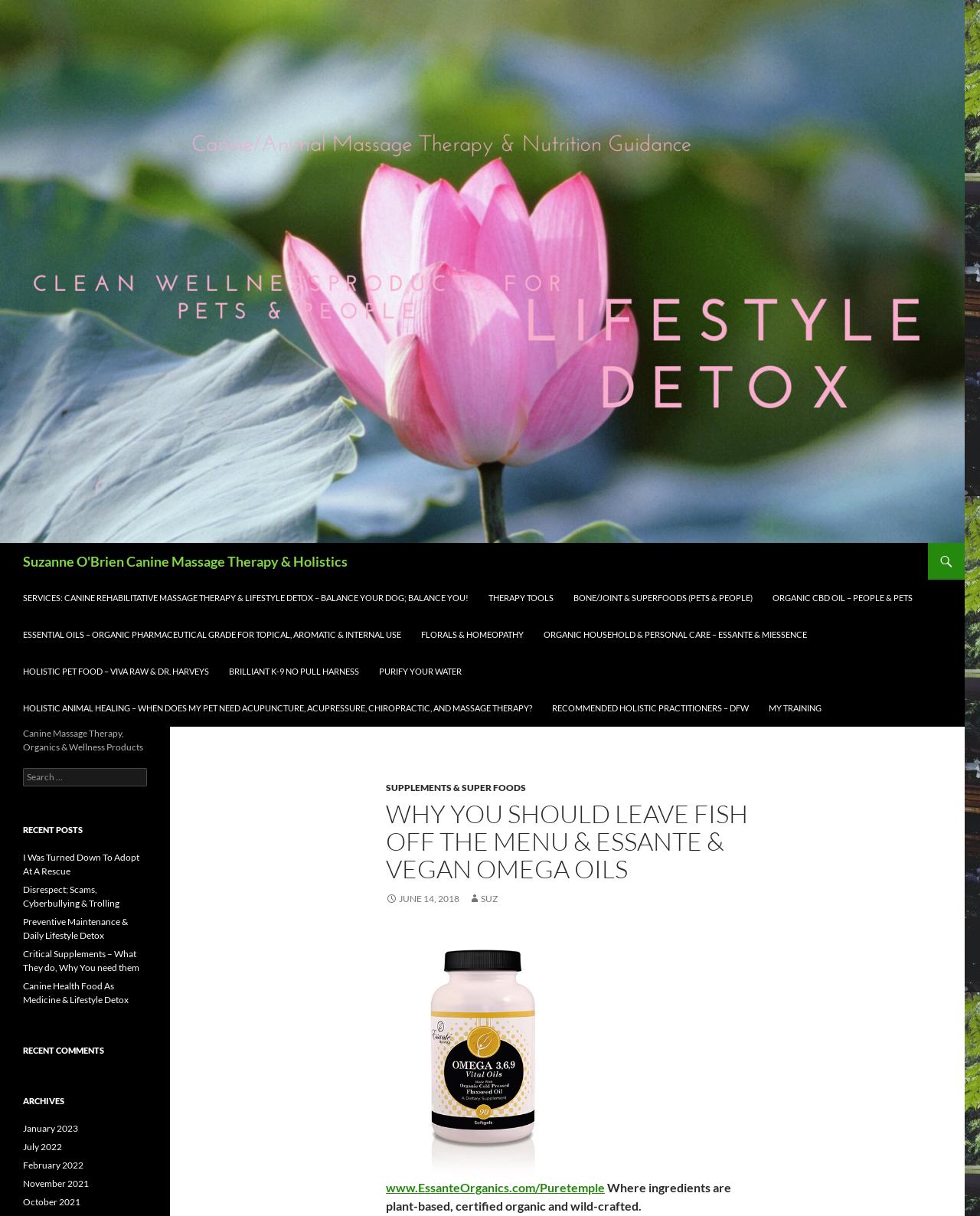What is the topic of the blog post?
Give a one-word or short-phrase answer derived from the screenshot.

Why you should leave fish off the menu